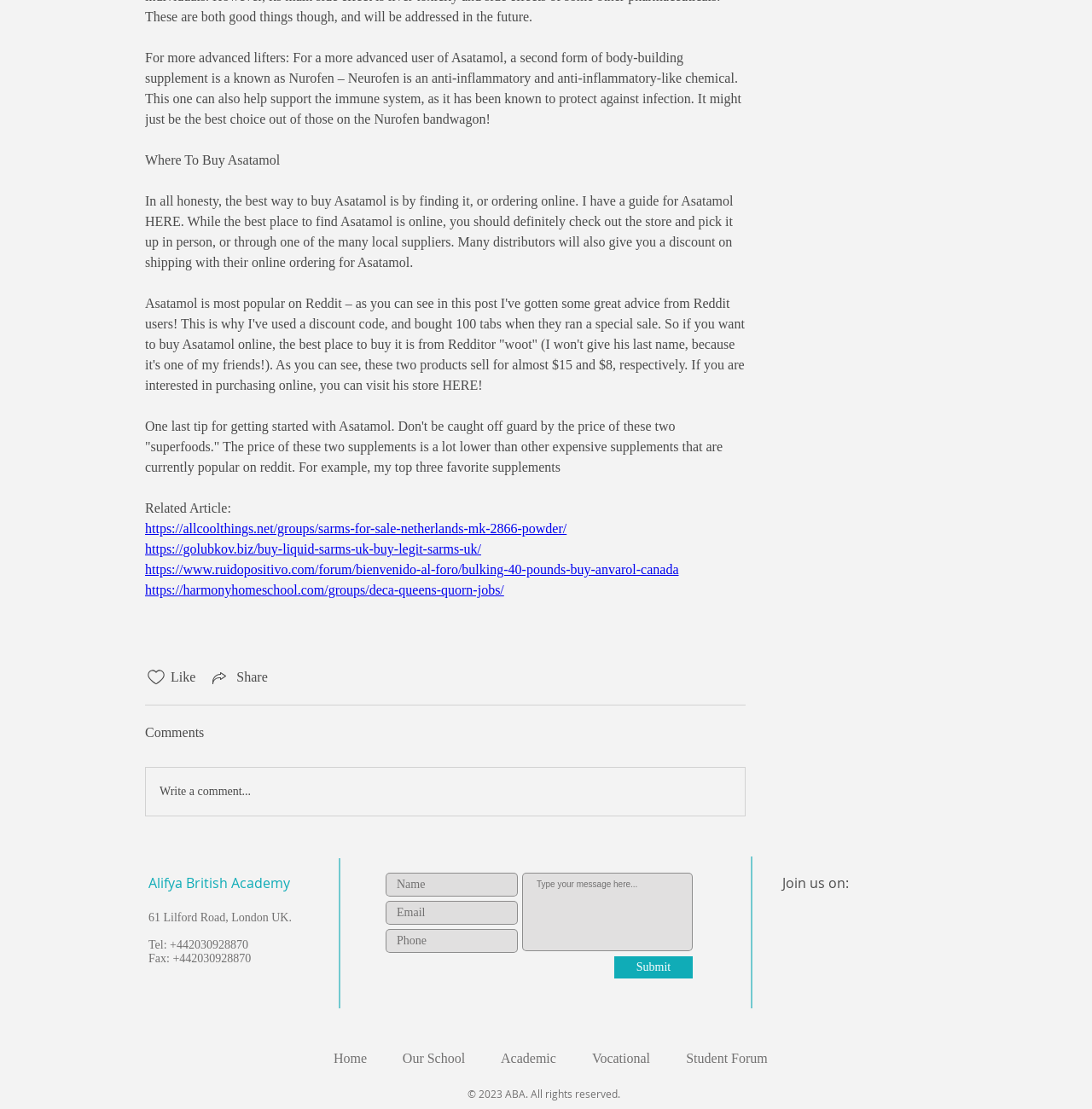What is the purpose of the 'Write a comment...' button?
Please respond to the question with as much detail as possible.

I inferred the purpose of the button by its label and its position below the 'Comments' static text element, which suggests that it is used to write a comment.